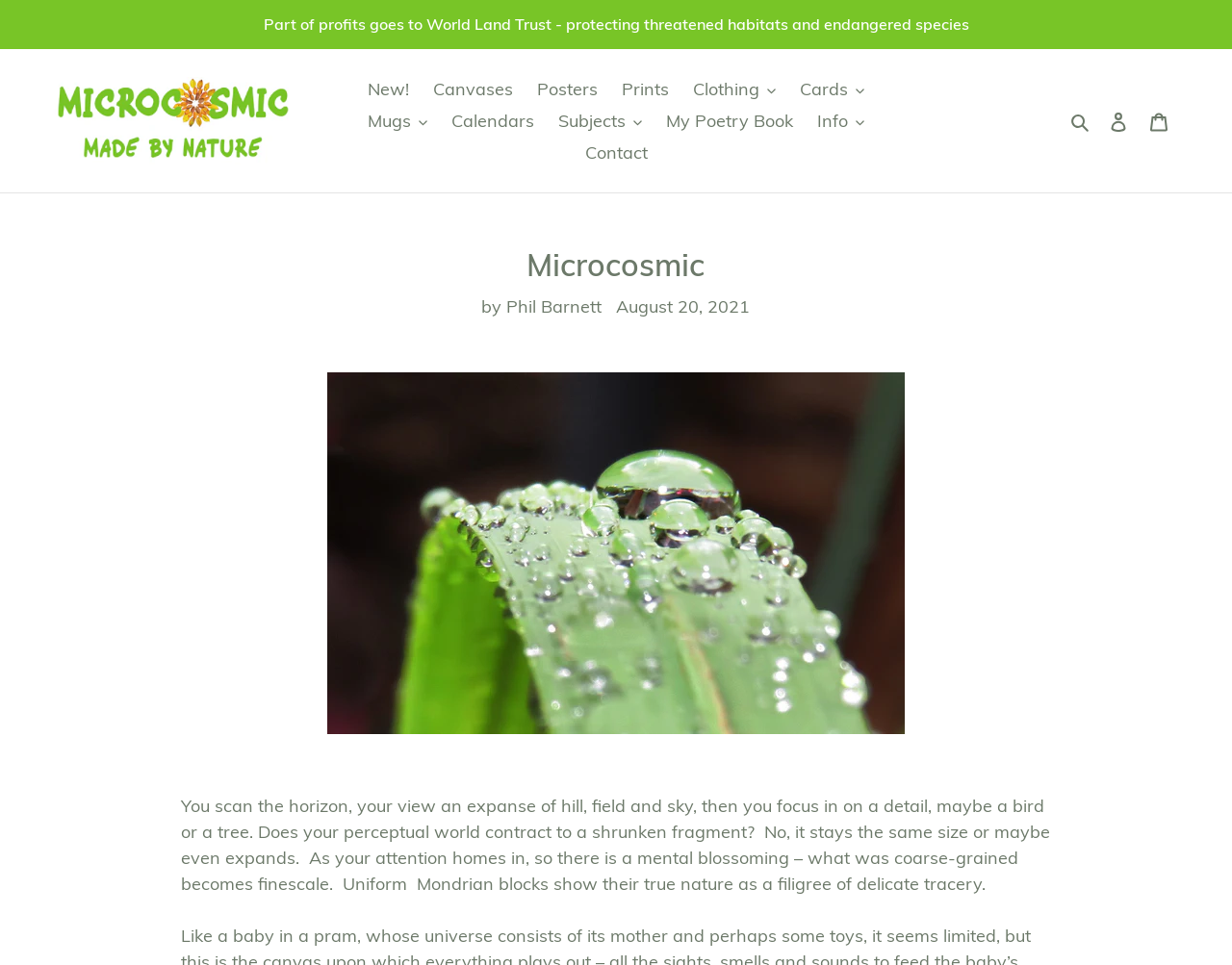Specify the bounding box coordinates of the region I need to click to perform the following instruction: "View the Canvases page". The coordinates must be four float numbers in the range of 0 to 1, i.e., [left, top, right, bottom].

[0.344, 0.076, 0.424, 0.109]